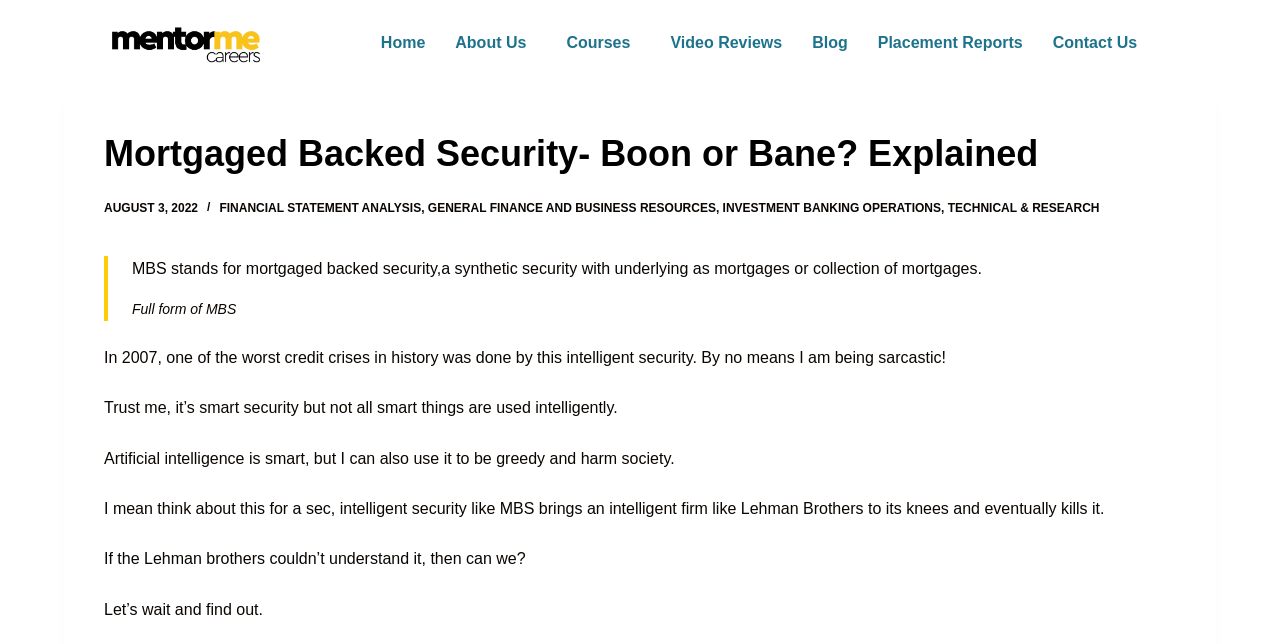What is the date of the article?
Using the visual information, answer the question in a single word or phrase.

AUGUST 3, 2022